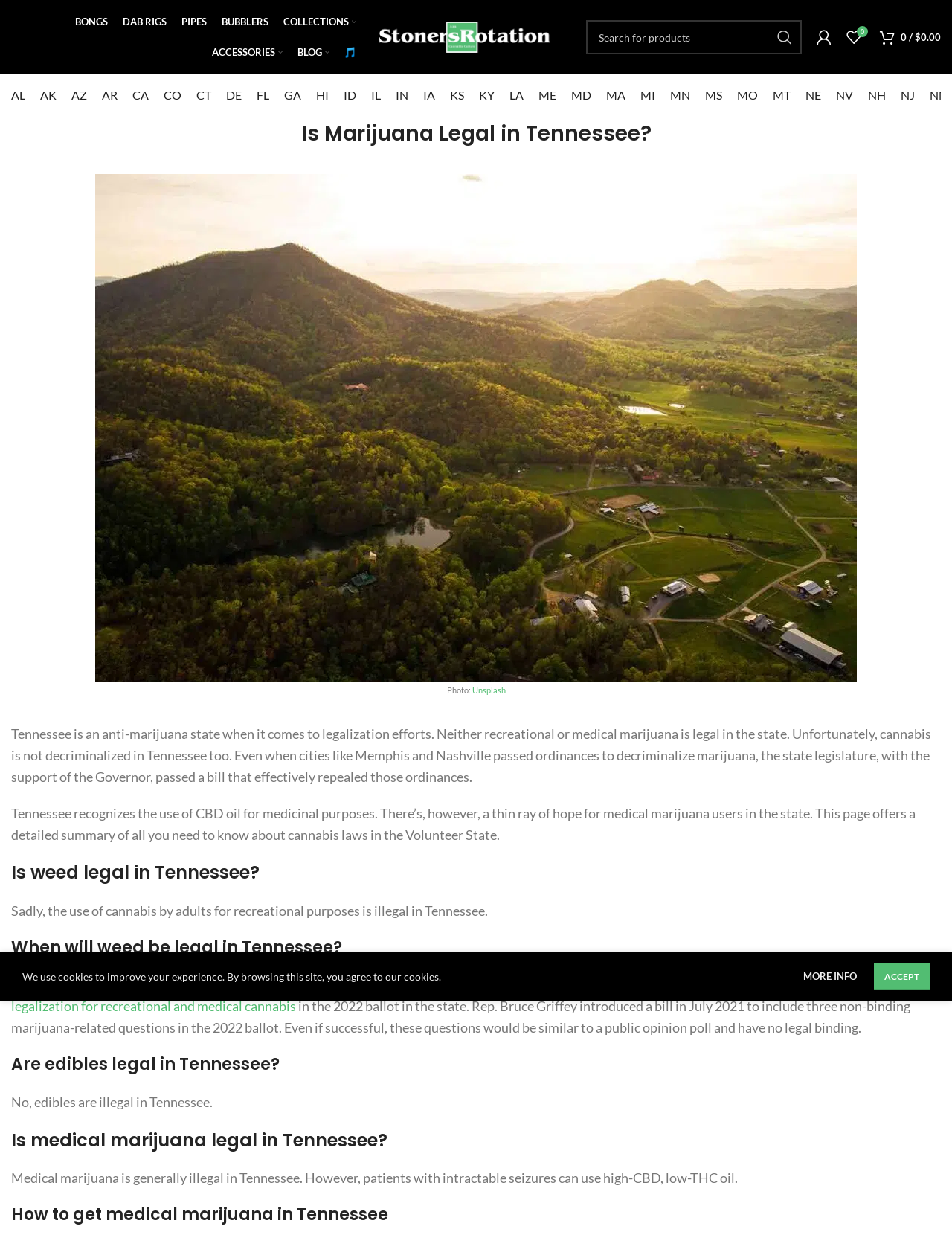What is the main topic of this webpage?
Answer the question with a detailed explanation, including all necessary information.

Based on the content of the webpage, it appears to be discussing the legality of marijuana in Tennessee, including recreational and medical use, and the current laws and efforts to change them.